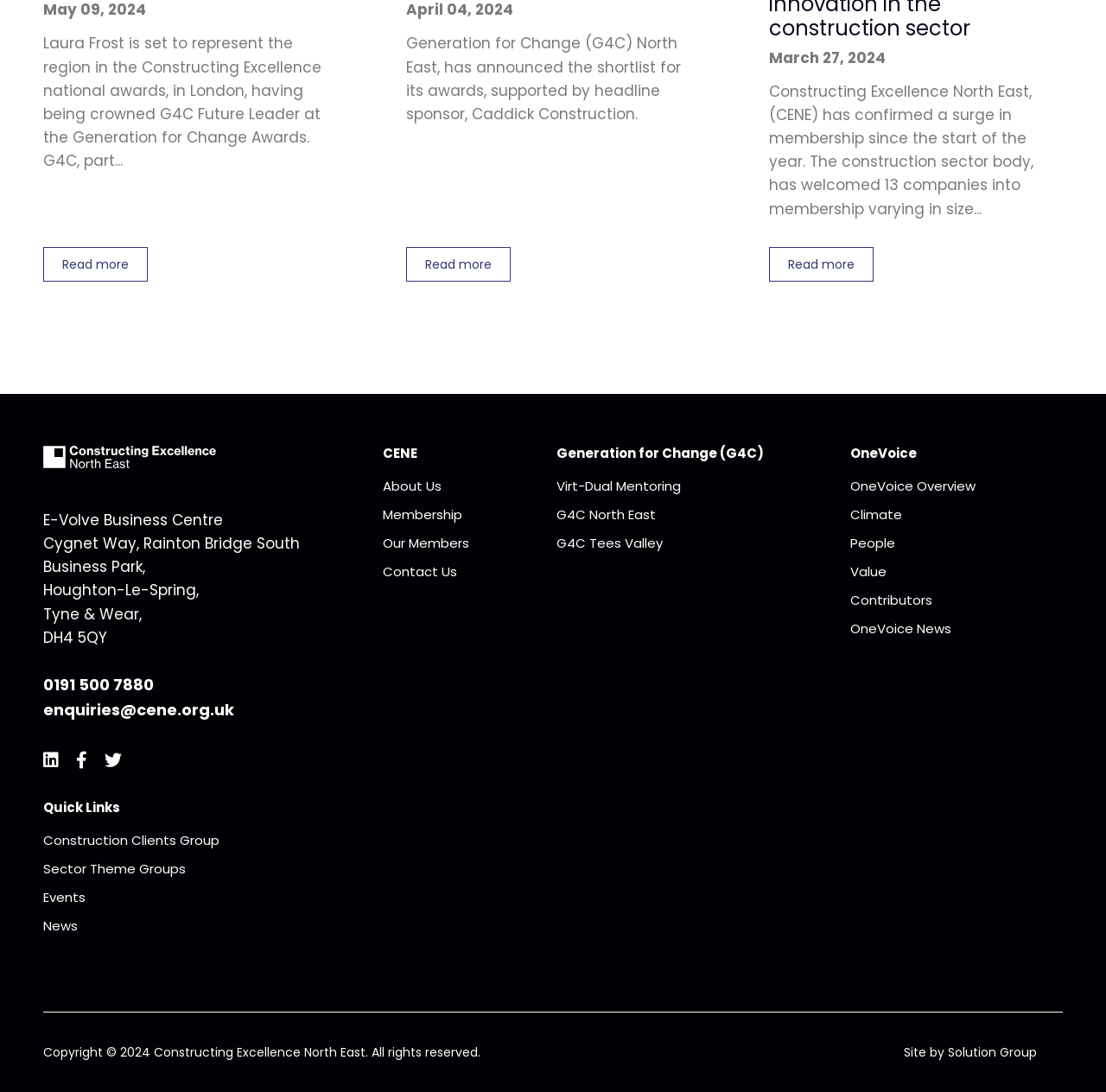Using the format (top-left x, top-left y, bottom-right x, bottom-right y), provide the bounding box coordinates for the described UI element. All values should be floating point numbers between 0 and 1: OneVoice News

[0.769, 0.567, 0.861, 0.584]